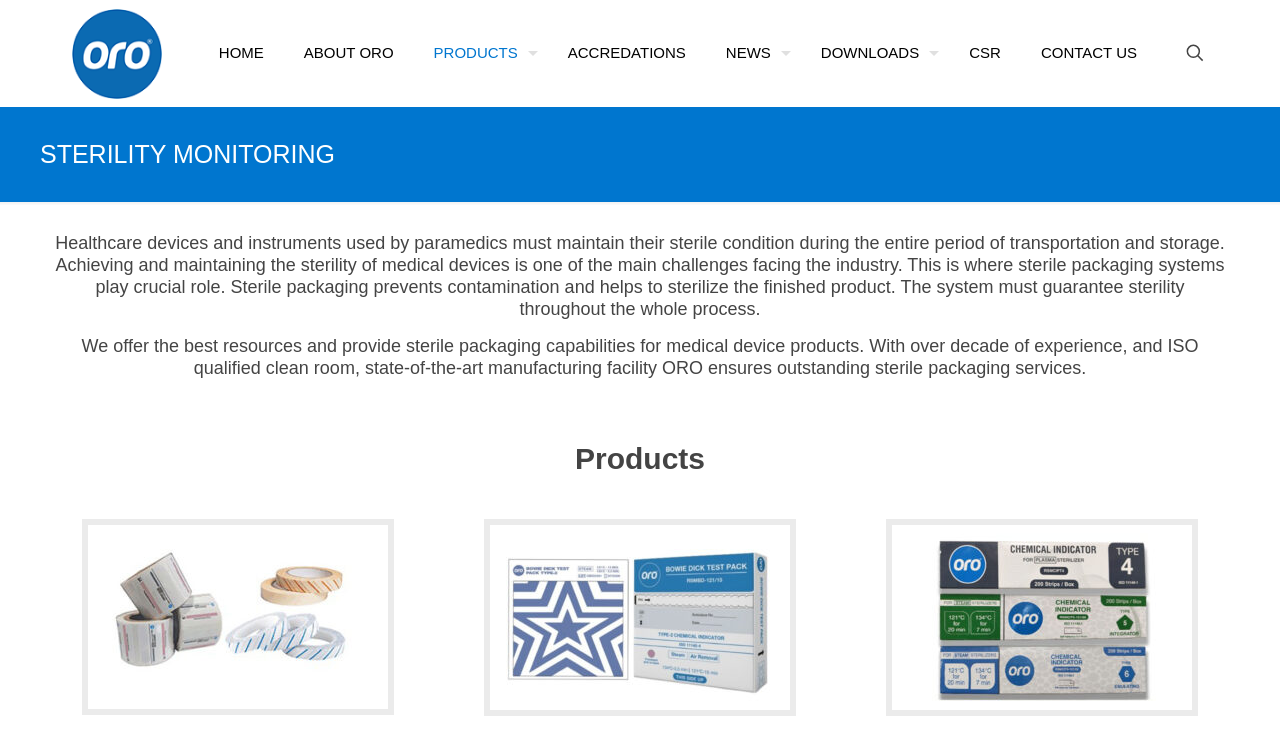Please specify the coordinates of the bounding box for the element that should be clicked to carry out this instruction: "Explore the first product". The coordinates must be four float numbers between 0 and 1, formatted as [left, top, right, bottom].

[0.064, 0.698, 0.308, 0.961]